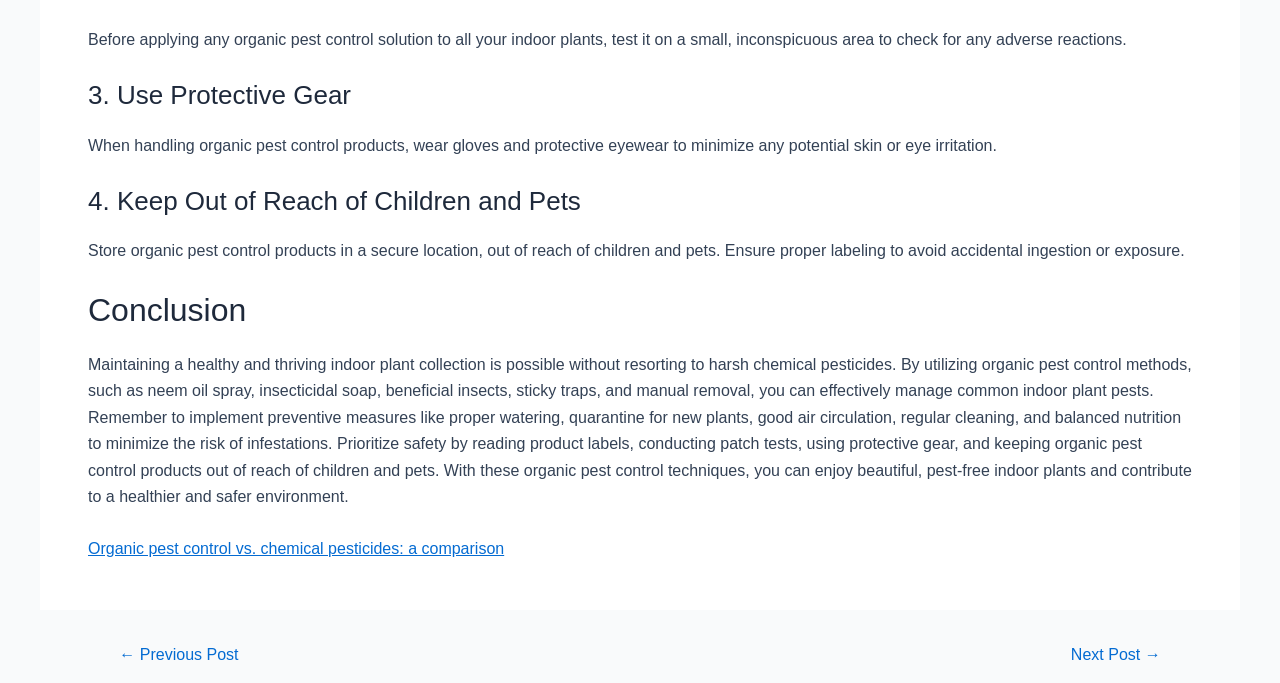What is the link at the end of the article about? Analyze the screenshot and reply with just one word or a short phrase.

Organic pest control vs. chemical pesticides